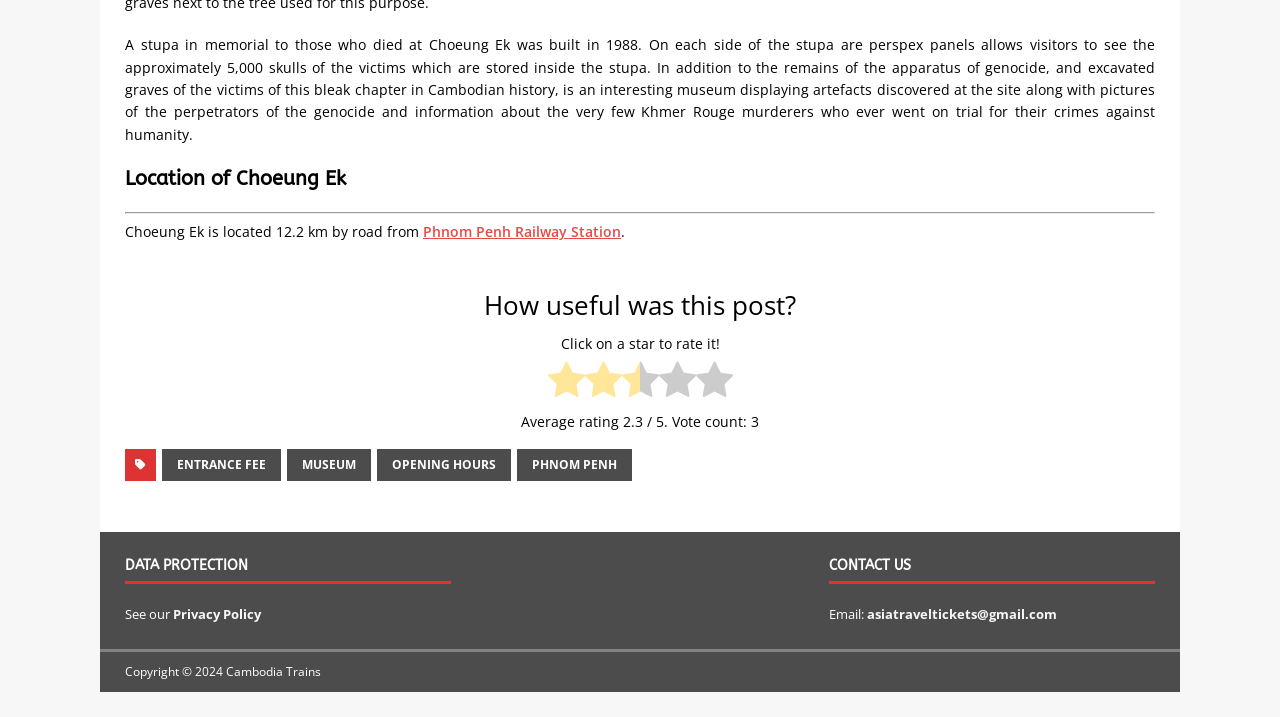Locate the bounding box of the UI element described in the following text: "phnom penh".

[0.404, 0.627, 0.494, 0.672]